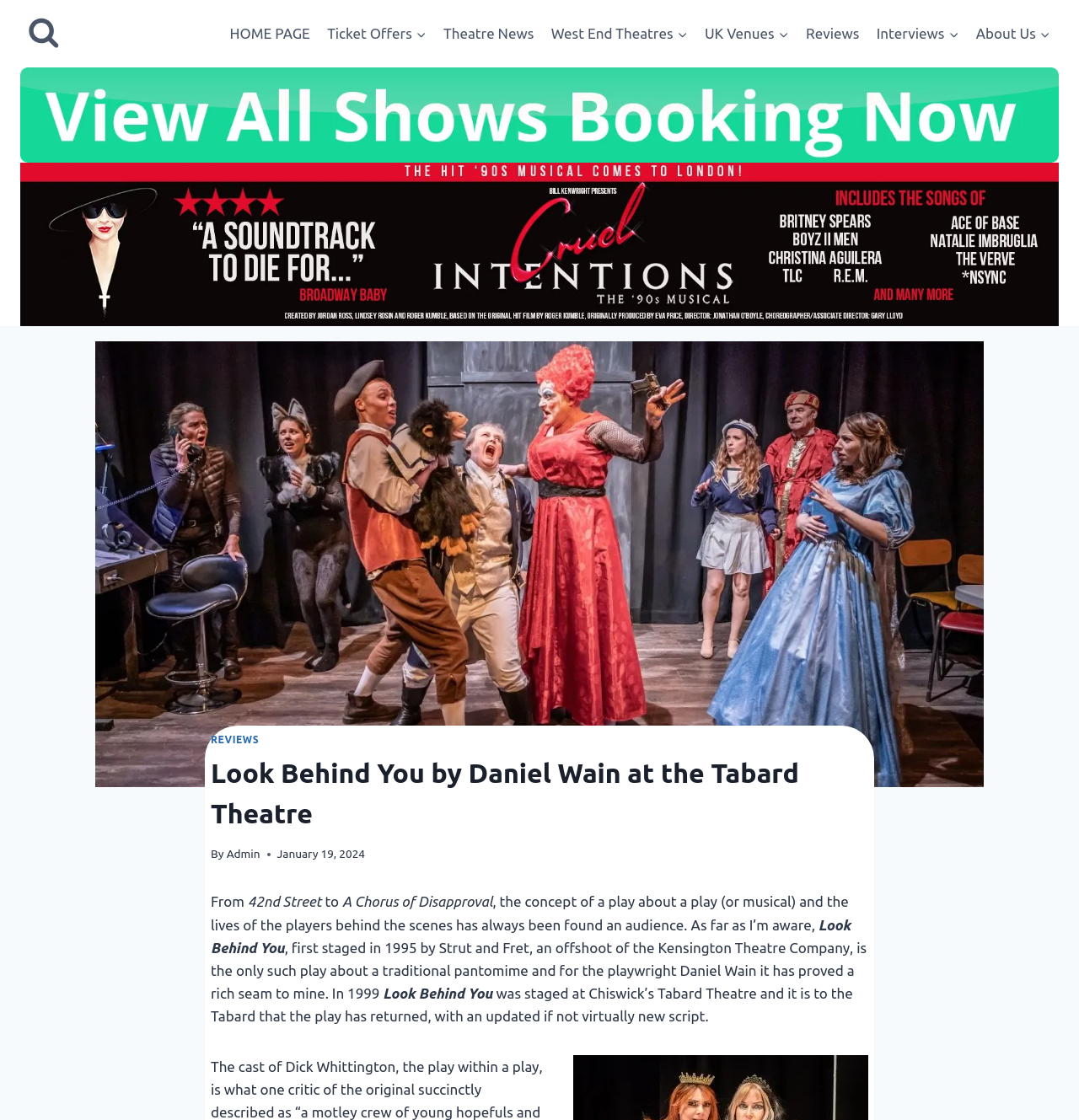Predict the bounding box for the UI component with the following description: "Ticket OffersExpand".

[0.295, 0.012, 0.403, 0.048]